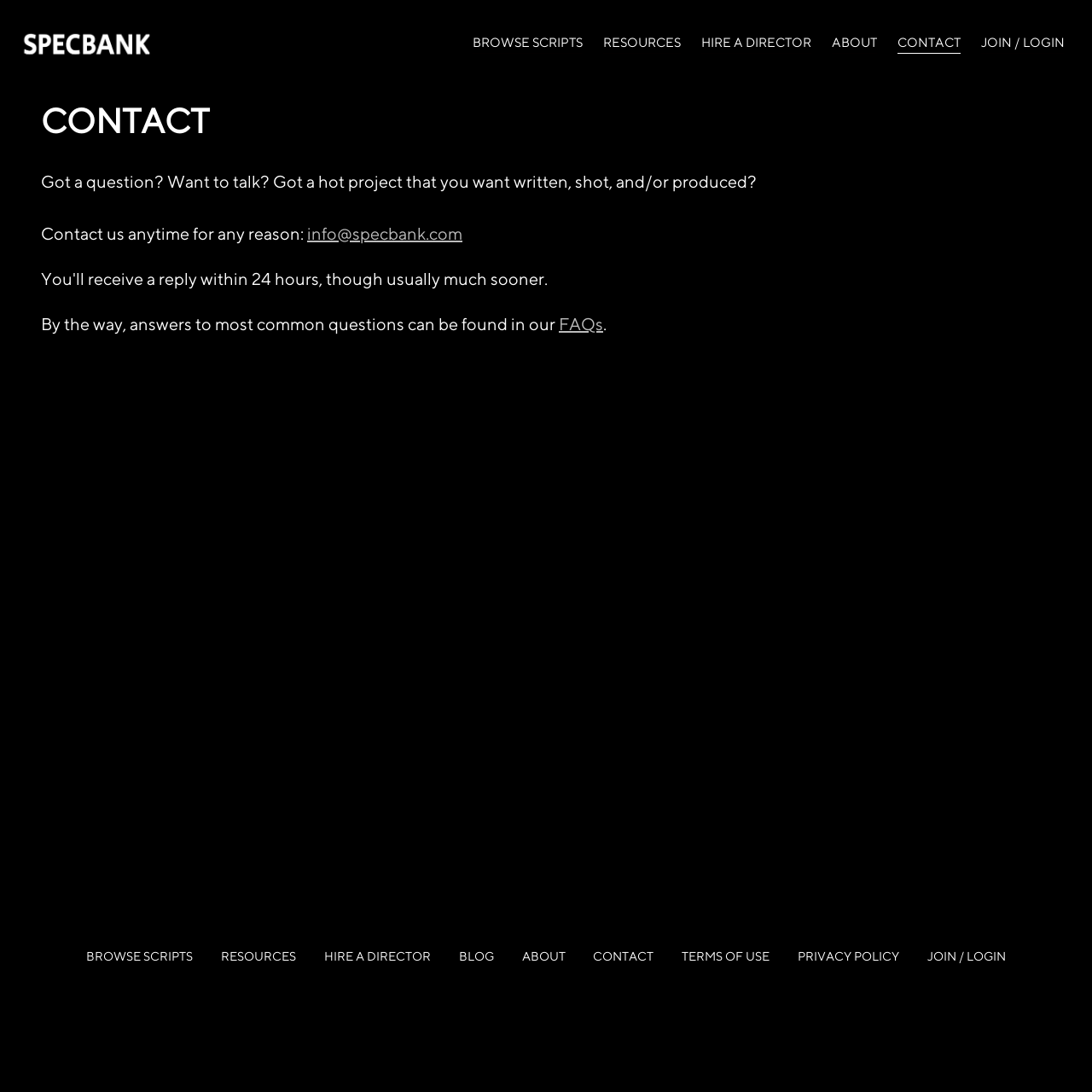Locate the bounding box coordinates of the clickable element to fulfill the following instruction: "View FAQs". Provide the coordinates as four float numbers between 0 and 1 in the format [left, top, right, bottom].

[0.512, 0.287, 0.552, 0.305]